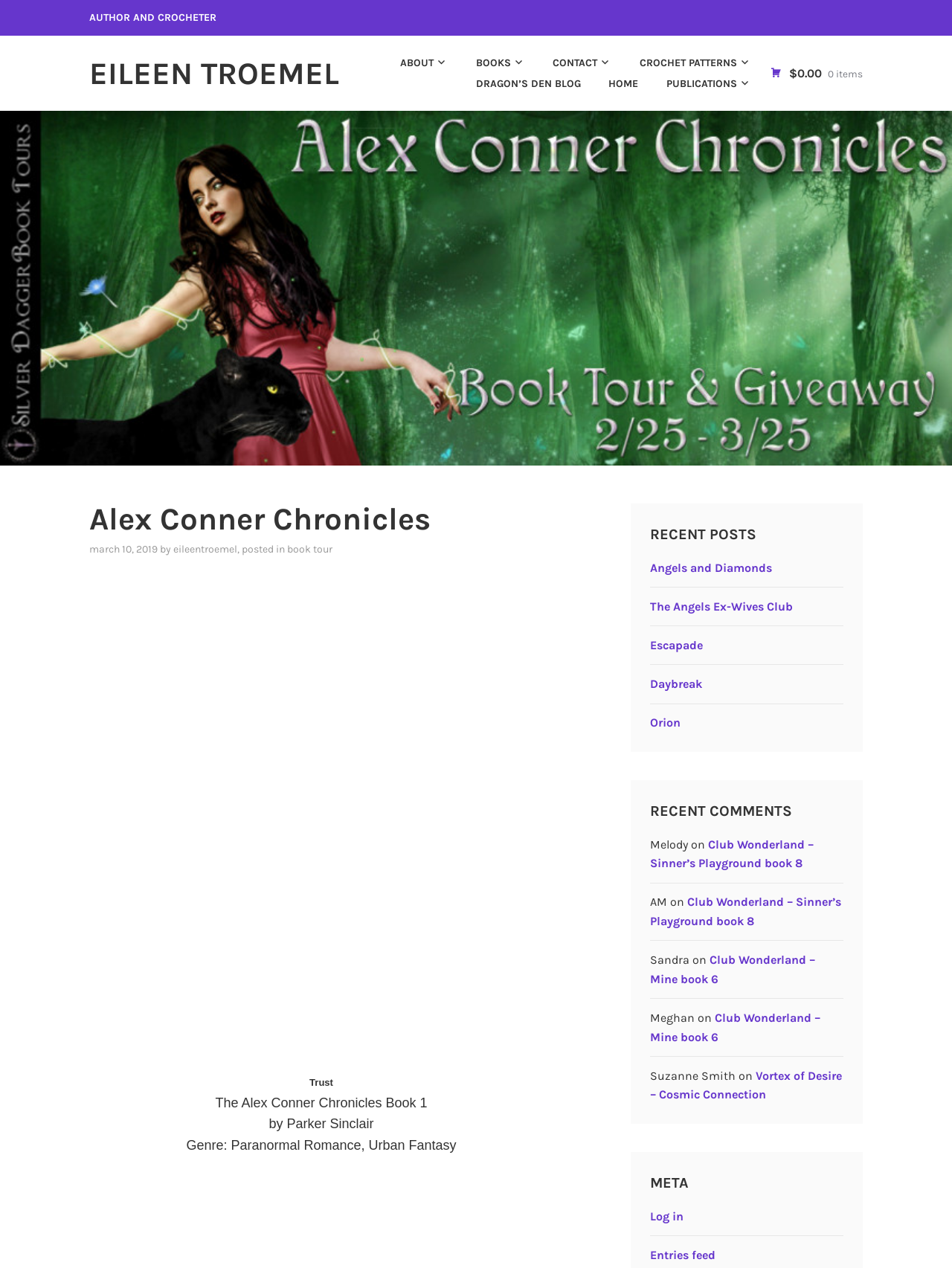Identify the bounding box coordinates of the specific part of the webpage to click to complete this instruction: "Check recent posts".

[0.682, 0.412, 0.886, 0.431]